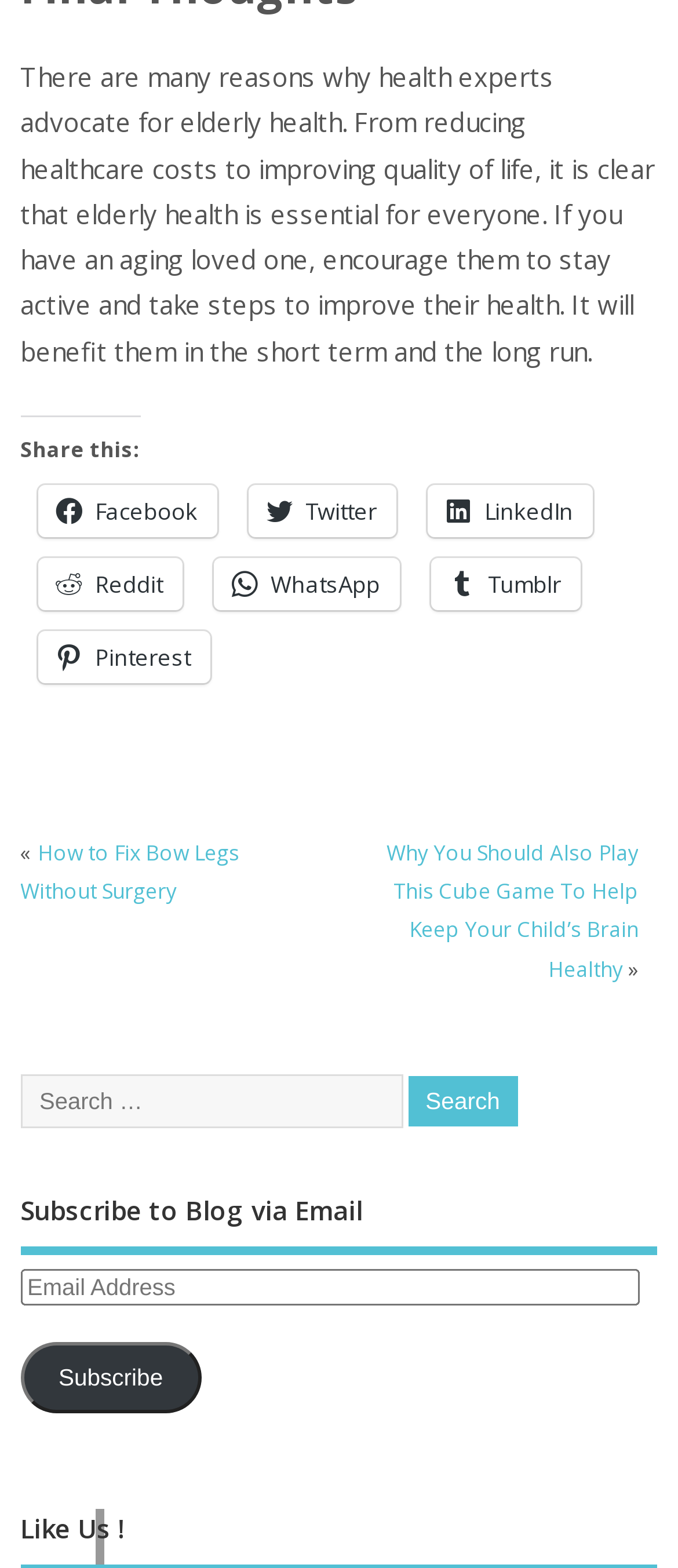How many related articles are listed at the bottom of the page?
Using the image as a reference, answer with just one word or a short phrase.

2